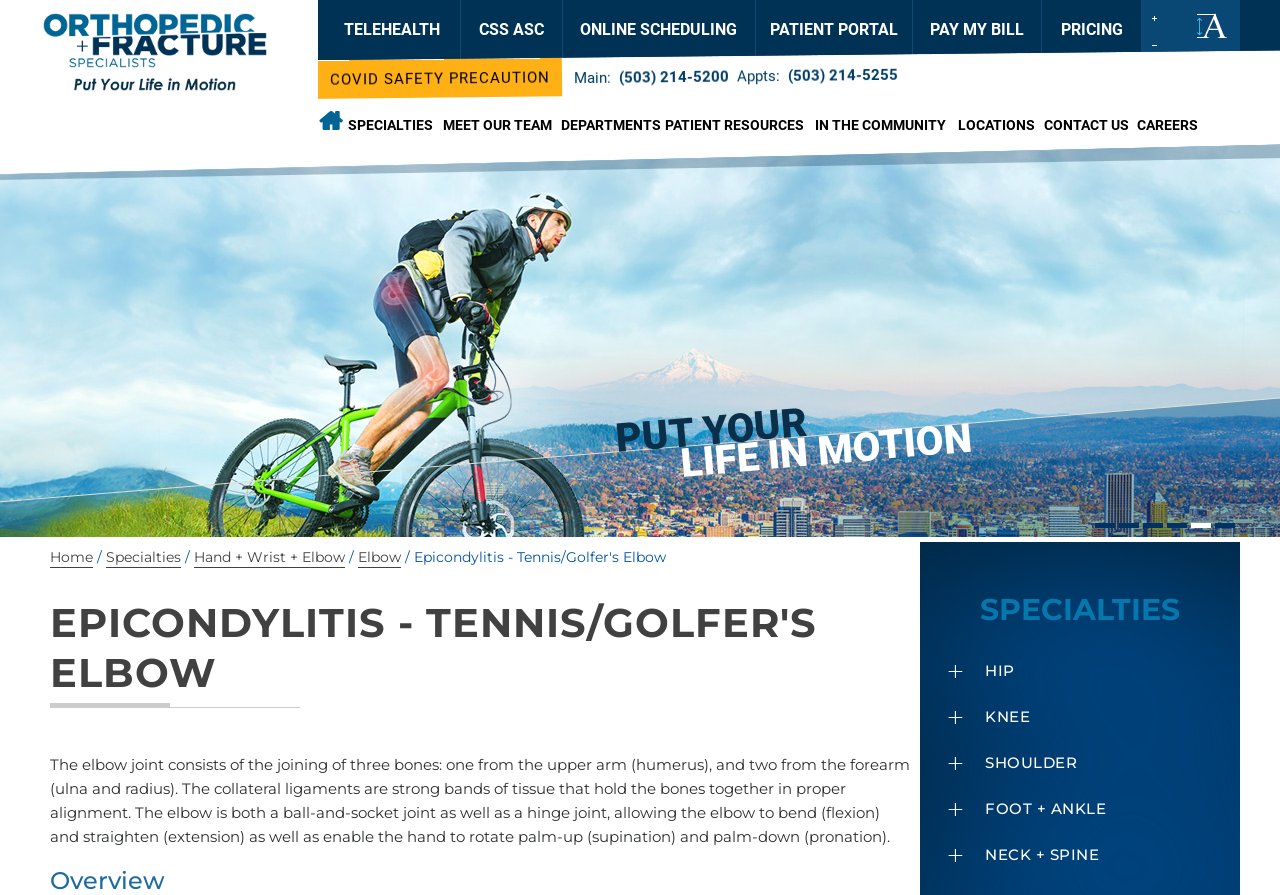Using the description: "Hand + Wrist + Elbow", determine the UI element's bounding box coordinates. Ensure the coordinates are in the format of four float numbers between 0 and 1, i.e., [left, top, right, bottom].

[0.152, 0.611, 0.27, 0.635]